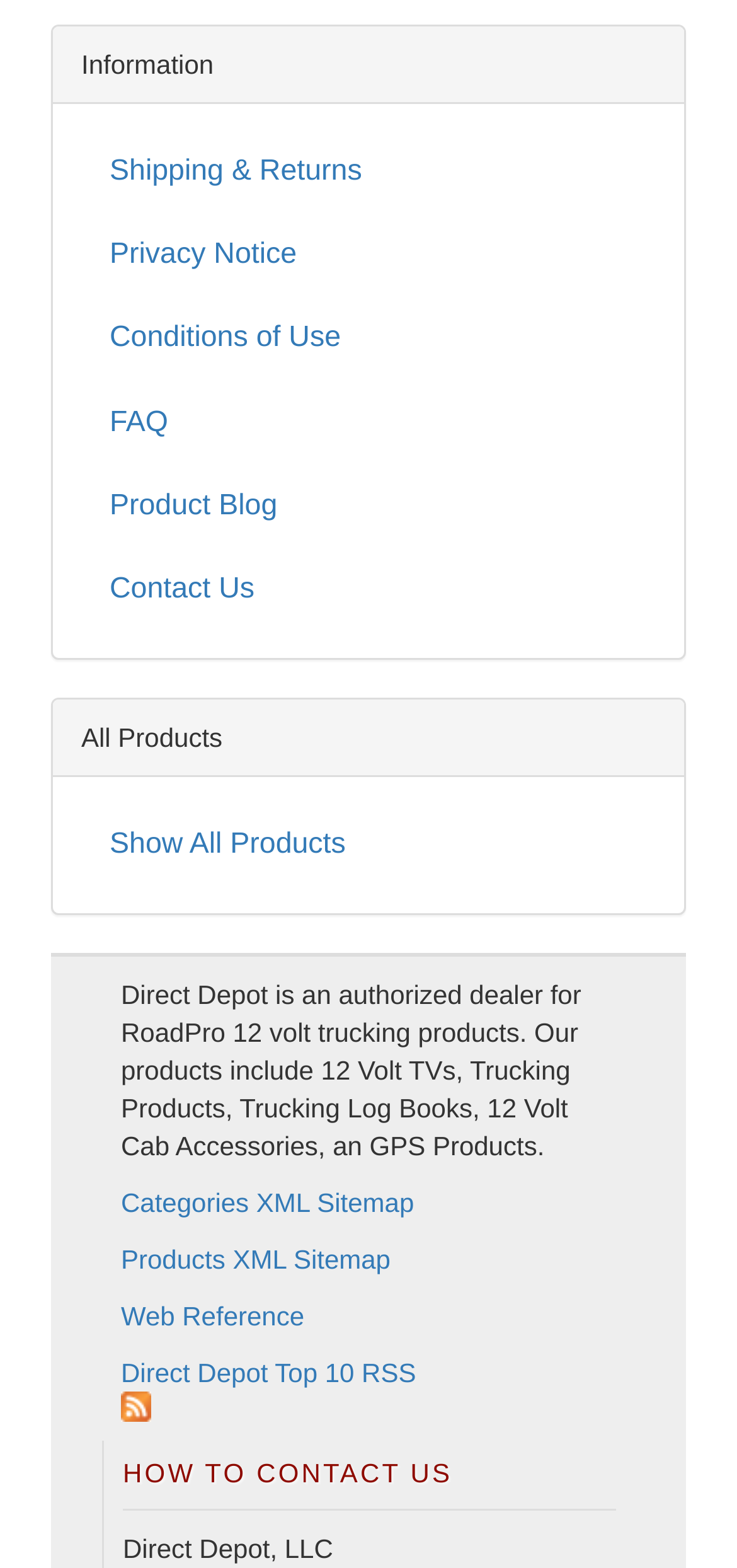Locate the coordinates of the bounding box for the clickable region that fulfills this instruction: "View All Products".

[0.11, 0.514, 0.89, 0.564]